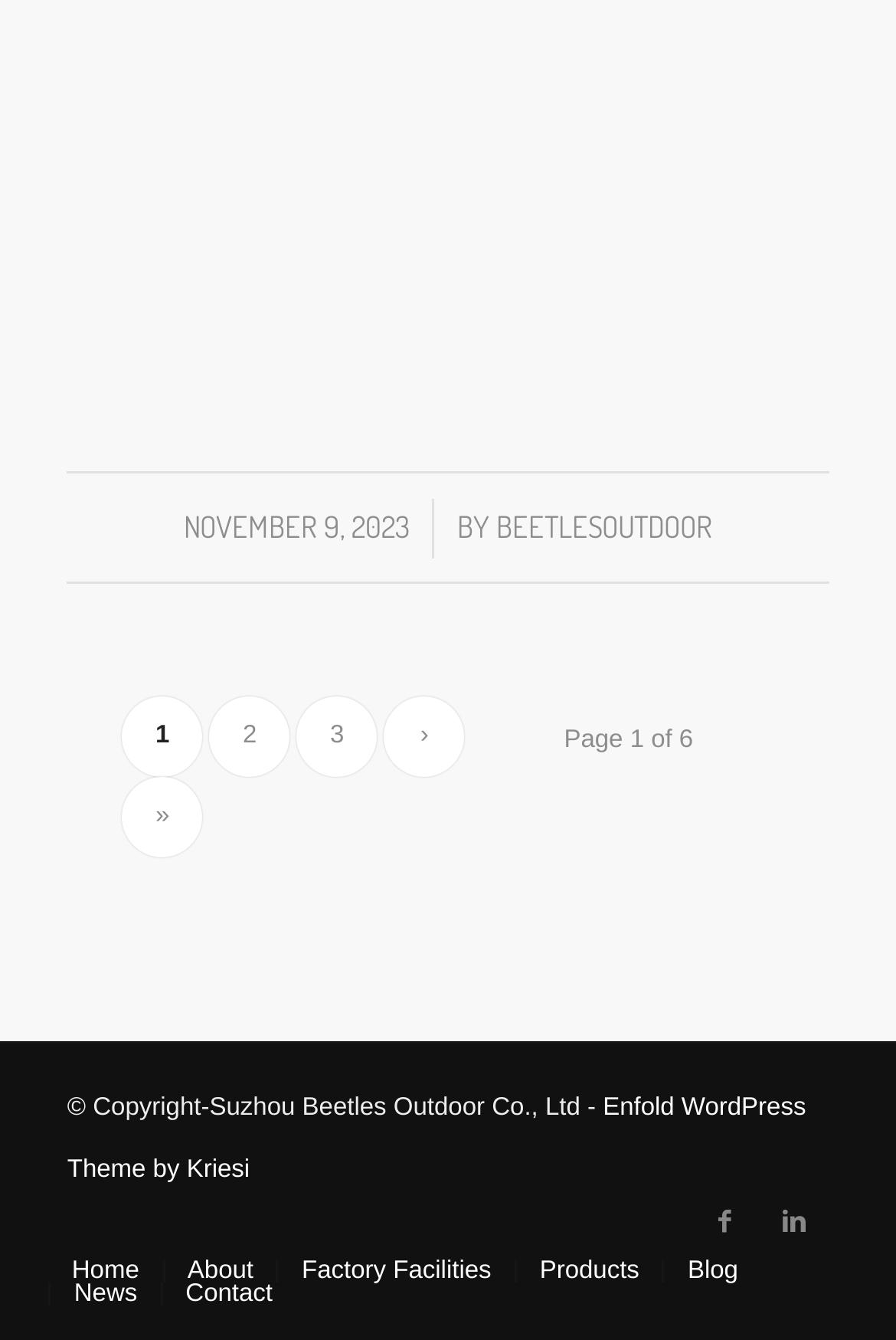Find the bounding box coordinates of the element you need to click on to perform this action: 'read the blog'. The coordinates should be represented by four float values between 0 and 1, in the format [left, top, right, bottom].

[0.767, 0.939, 0.824, 0.959]